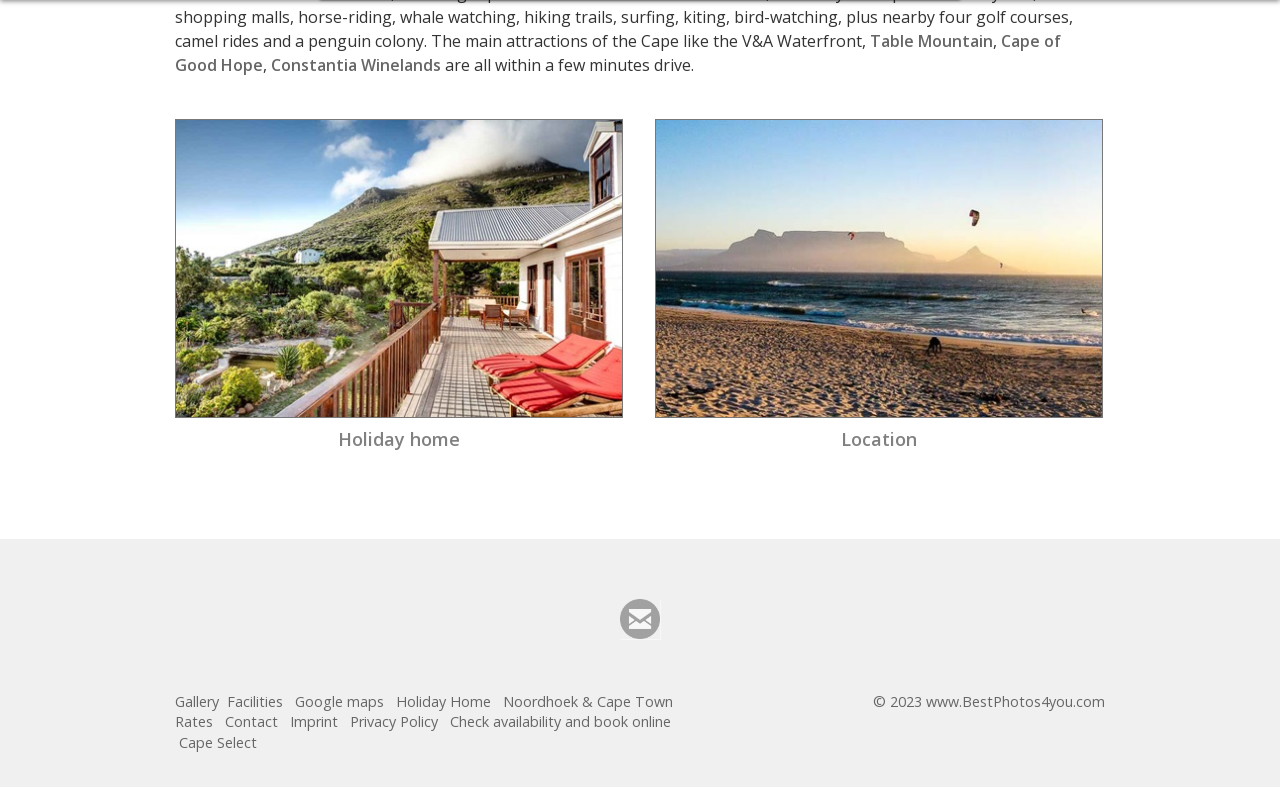Bounding box coordinates are specified in the format (top-left x, top-left y, bottom-right x, bottom-right y). All values are floating point numbers bounded between 0 and 1. Please provide the bounding box coordinate of the region this sentence describes: Check availability and book online

[0.352, 0.905, 0.527, 0.929]